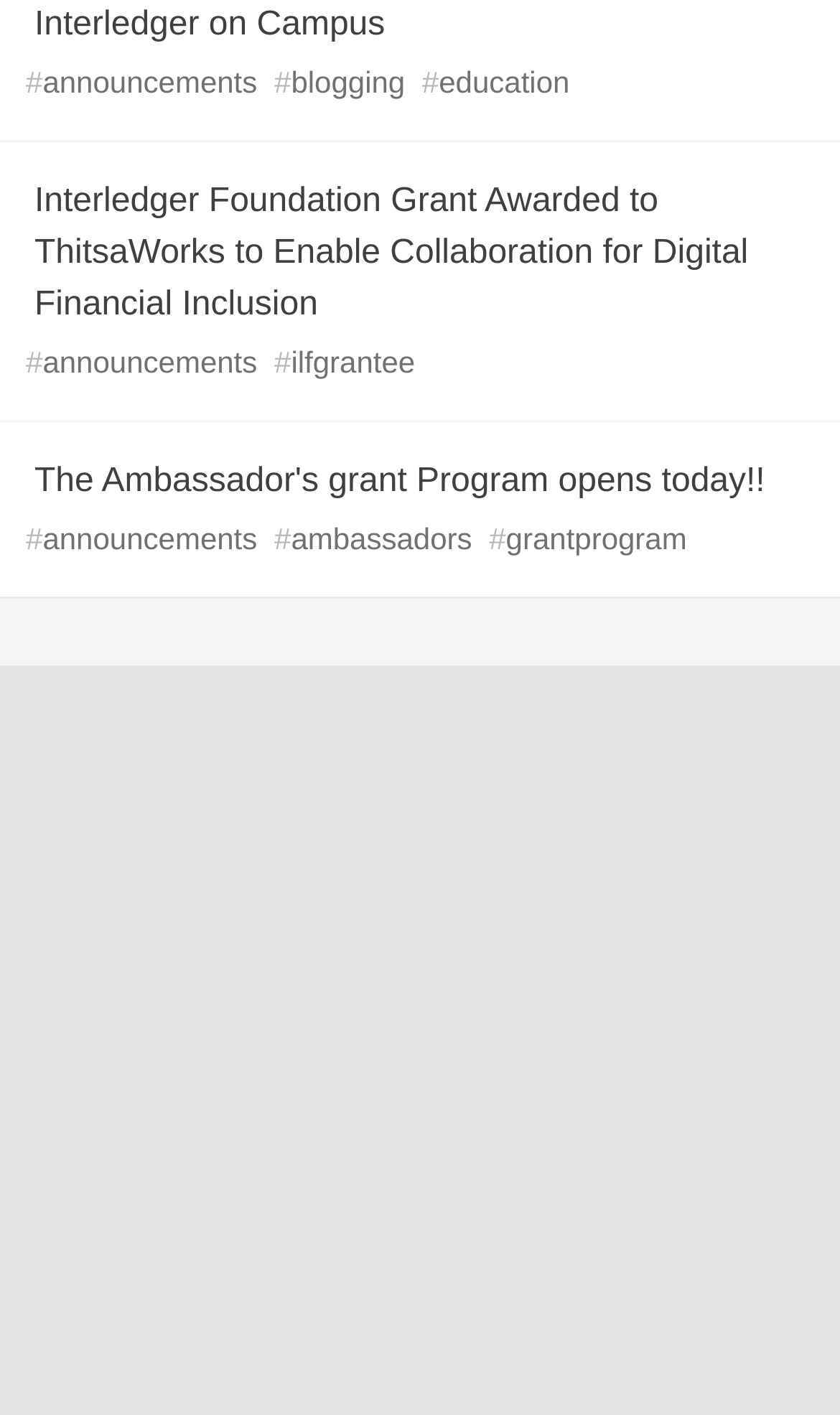Please respond to the question using a single word or phrase:
Where can I find information about Interledger?

Home